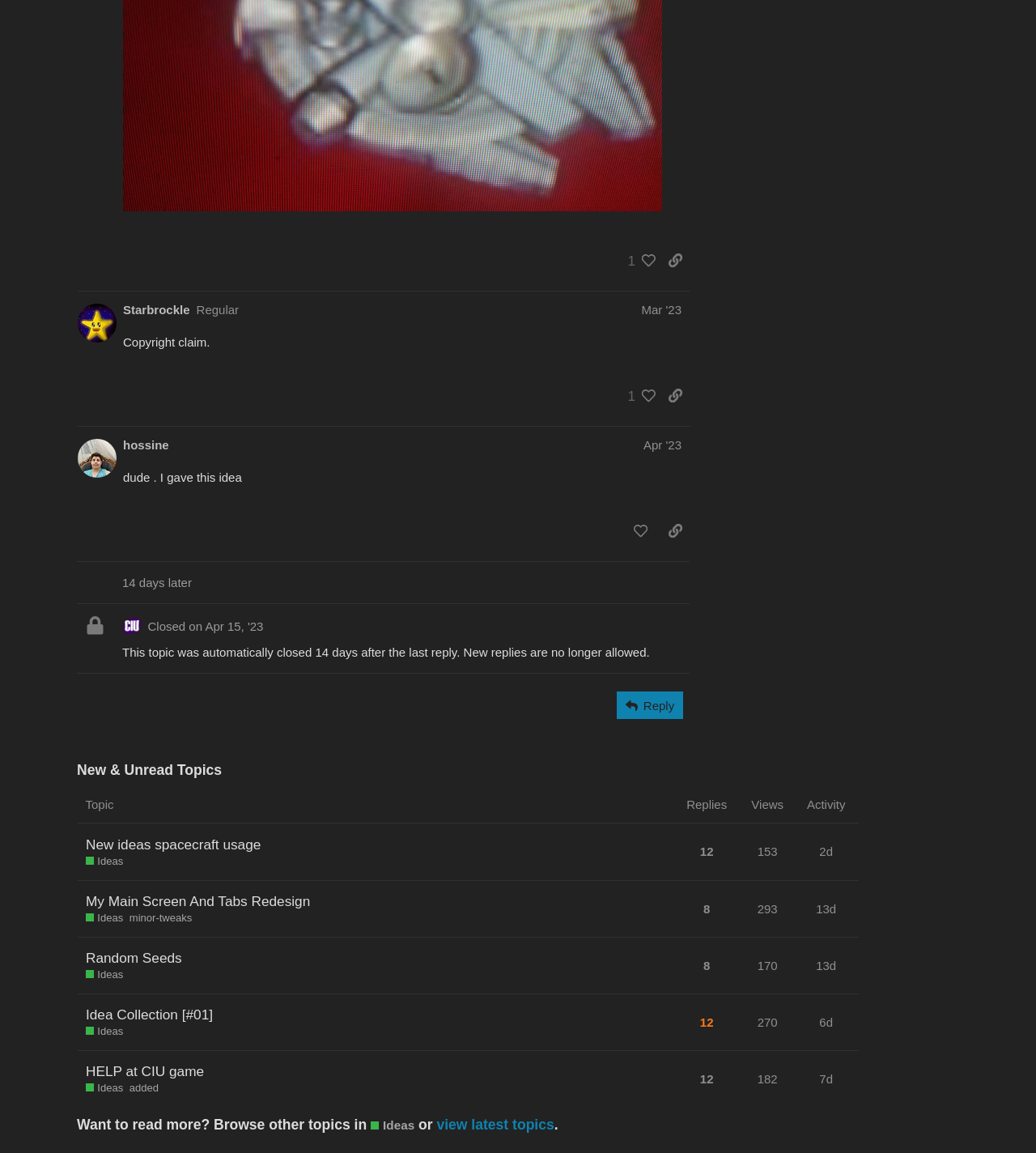Analyze the image and deliver a detailed answer to the question: How many replies does the third post have?

I looked at the third post region and found the button with the text 'This topic has 12 replies', which indicates that the third post has 12 replies.